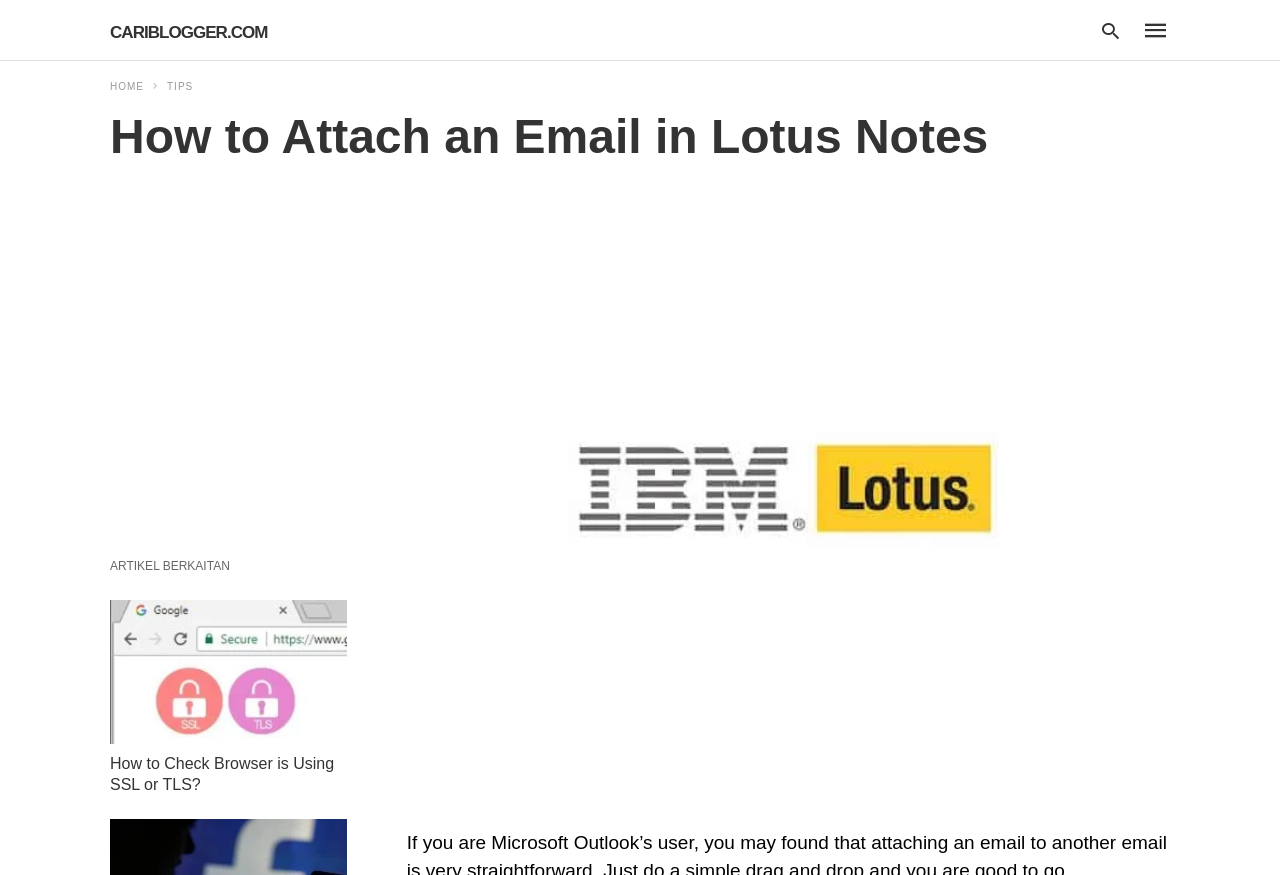Respond to the following query with just one word or a short phrase: 
What is the language of the related articles?

Malaysian